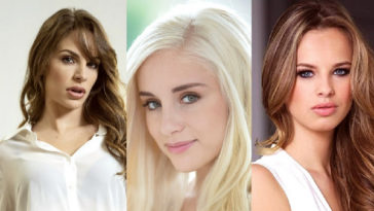What is the hair color of the central figure?
Refer to the screenshot and answer in one word or phrase.

Platinum blonde